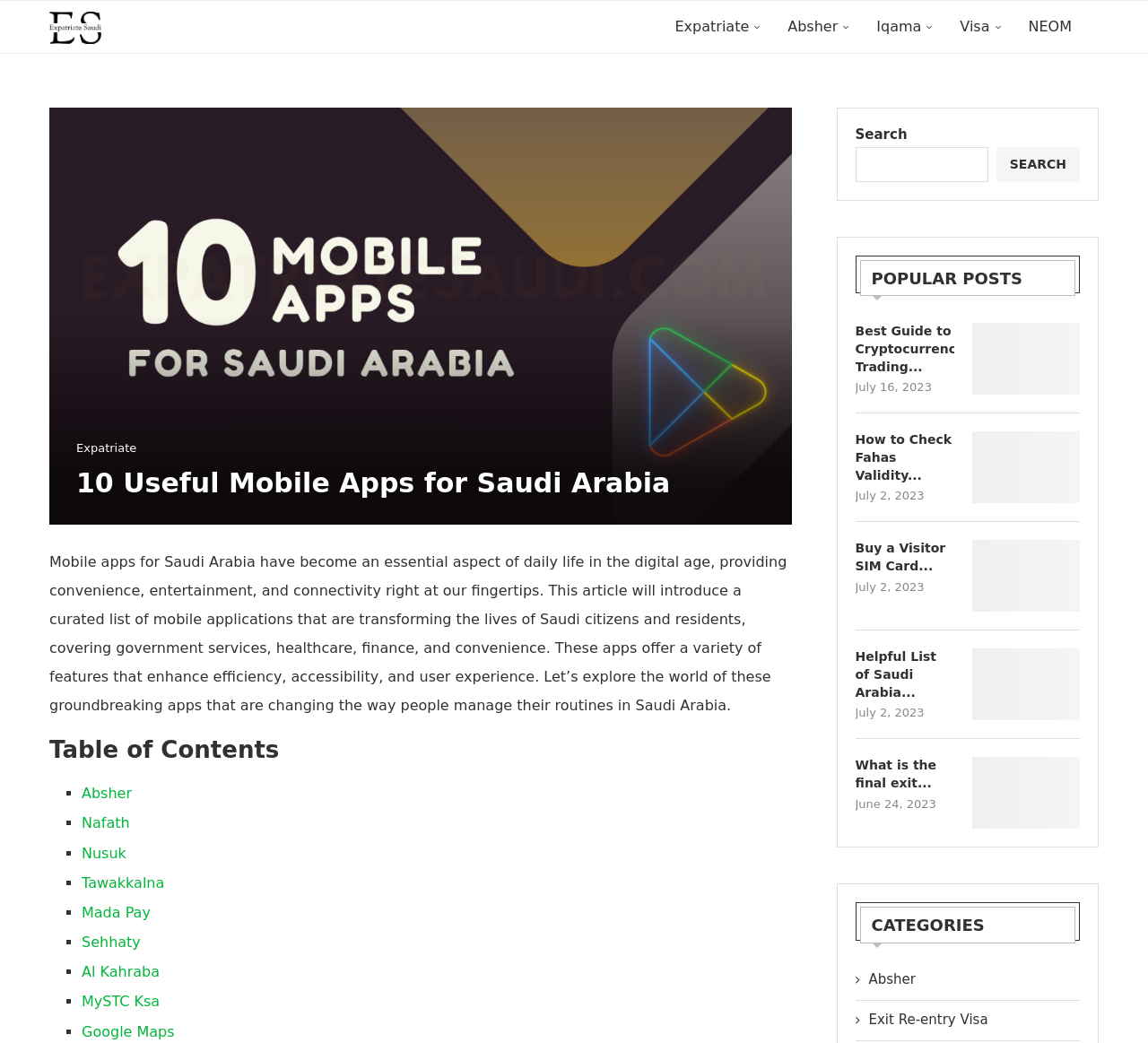What is the purpose of the mobile apps listed on this webpage?
Answer the question with a detailed explanation, including all necessary information.

Based on the webpage content, it is clear that the mobile apps listed are intended to provide convenience, entertainment, and connectivity to users in Saudi Arabia. The apps cover various aspects of daily life, including government services, healthcare, finance, and more.